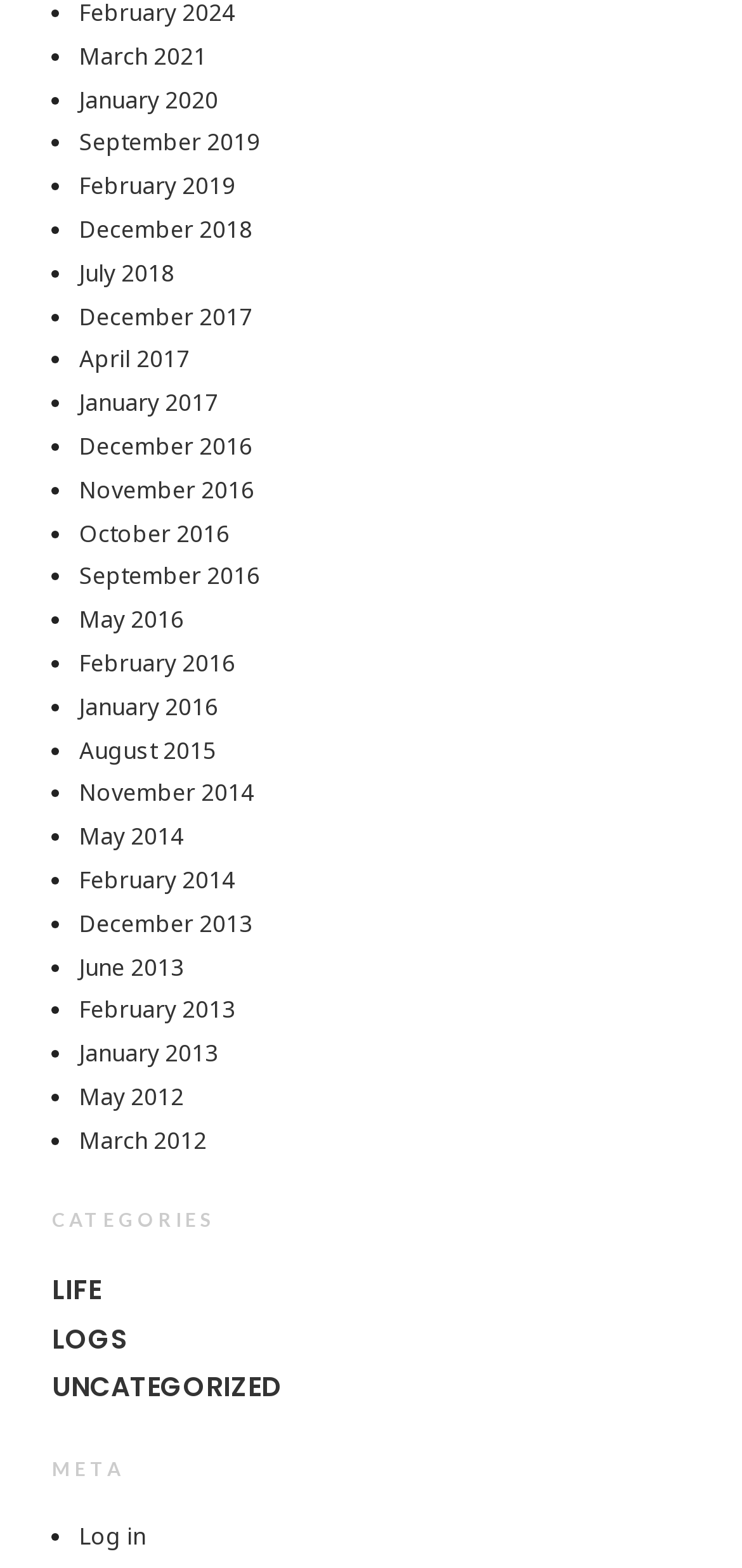Pinpoint the bounding box coordinates of the clickable element to carry out the following instruction: "View January 2017."

[0.107, 0.247, 0.294, 0.267]